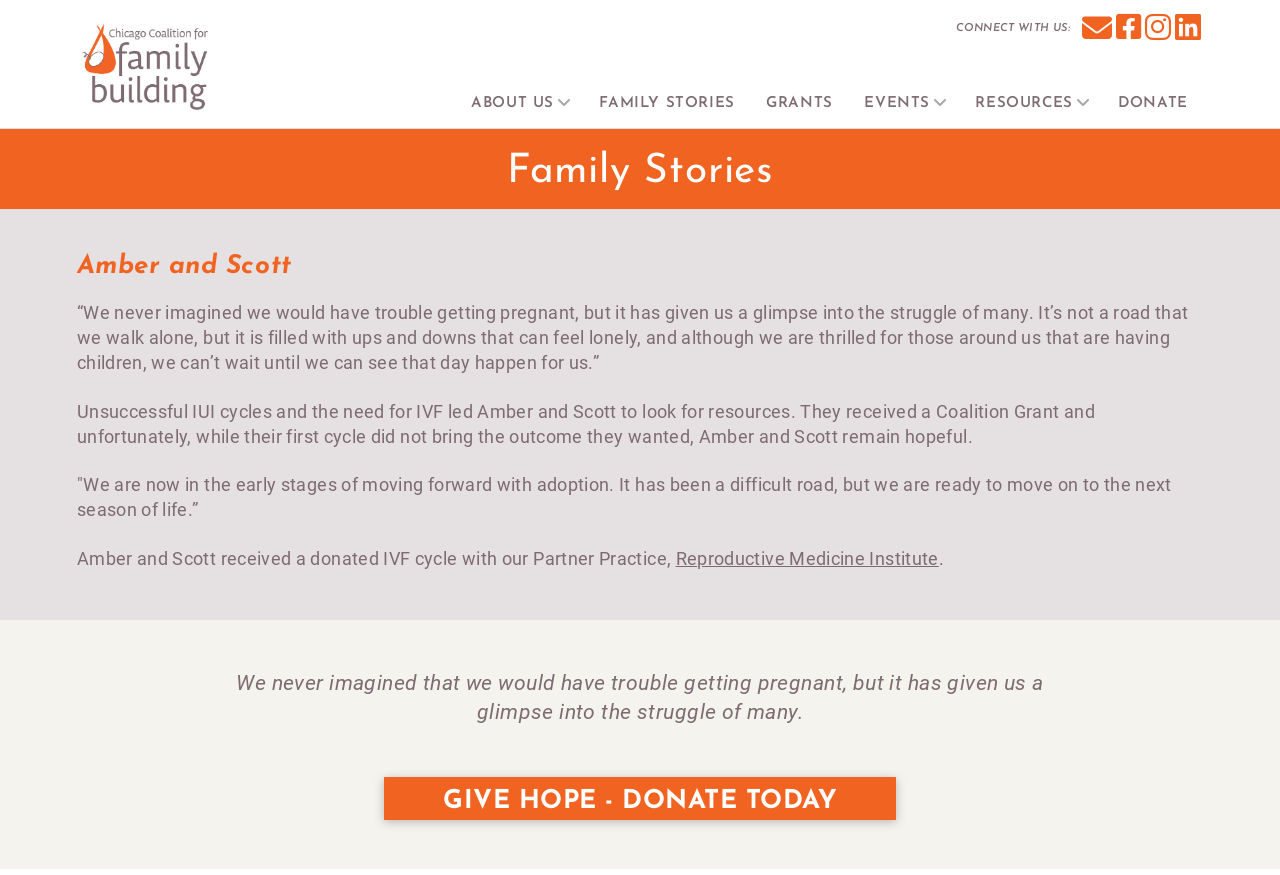Describe every aspect of the webpage comprehensively.

This webpage is about Amber and Scott's family story, specifically their struggles with getting pregnant and their journey with infertility. At the top left corner, there is a logo of the Chicago Coalition for Family Building. 

On the top right side, there are social media links, labeled as "CONNECT WITH US:", followed by four links to different social media platforms. 

The main navigation menu is located below the logo, with links to "ABOUT US", "FAMILY STORIES", "GRANTS", "EVENTS", "RESOURCES", and "DONATE". 

The main content of the page is Amber and Scott's story, which is divided into four paragraphs. The first paragraph is a quote from Amber and Scott, expressing their feelings about struggling with infertility. The second paragraph explains how they received a Coalition Grant and their experience with IVF. The third paragraph talks about their decision to move forward with adoption. The fourth paragraph mentions that they received a donated IVF cycle from a partner practice, with a link to the Reproductive Medicine Institute.

At the bottom of the page, there is a repeated quote from Amber and Scott, and a call-to-action button "GIVE HOPE - DONATE TODAY" on the left side.